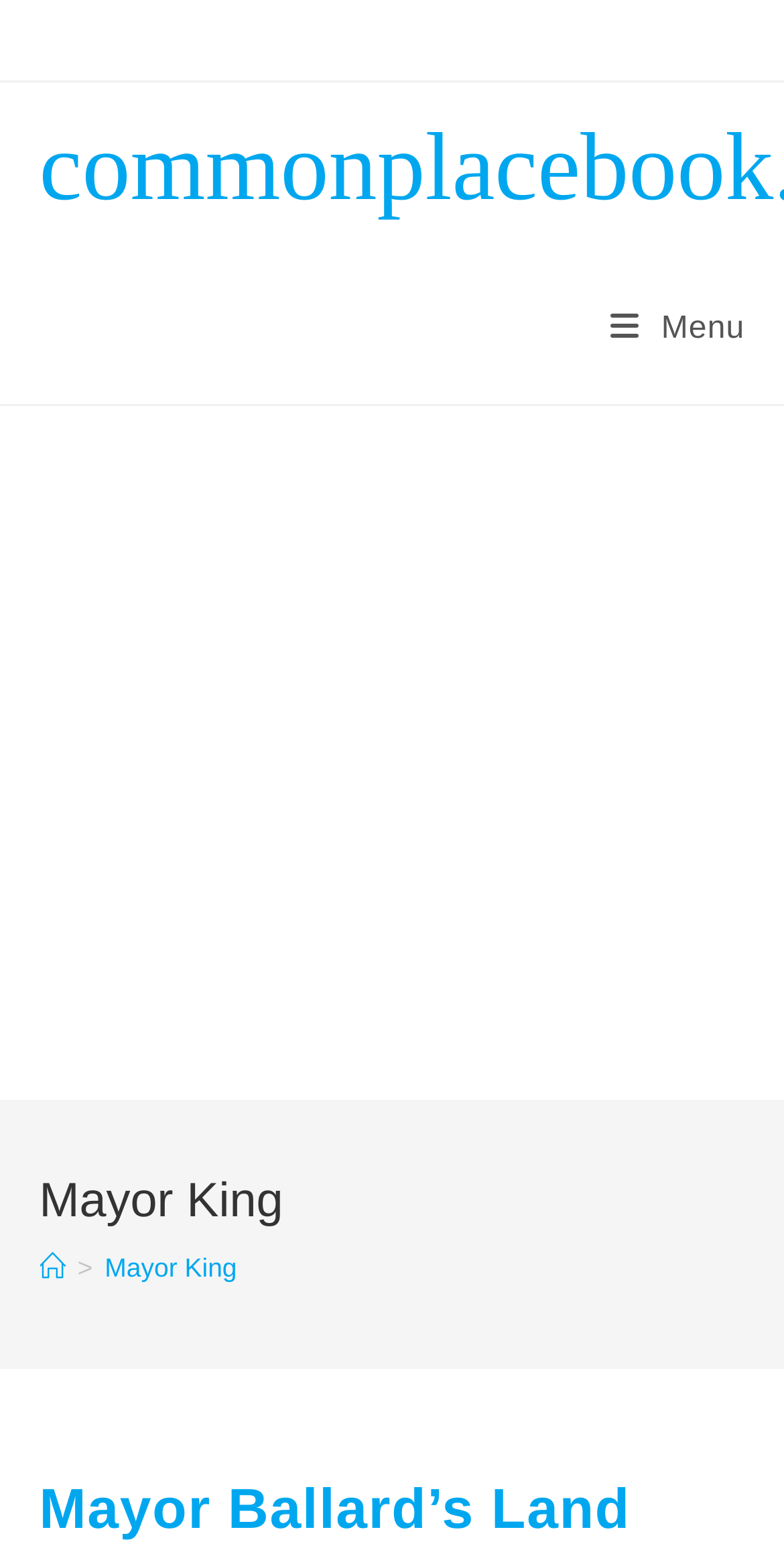What is the content of the static text element after the 'Home' link?
Using the image provided, answer with just one word or phrase.

>